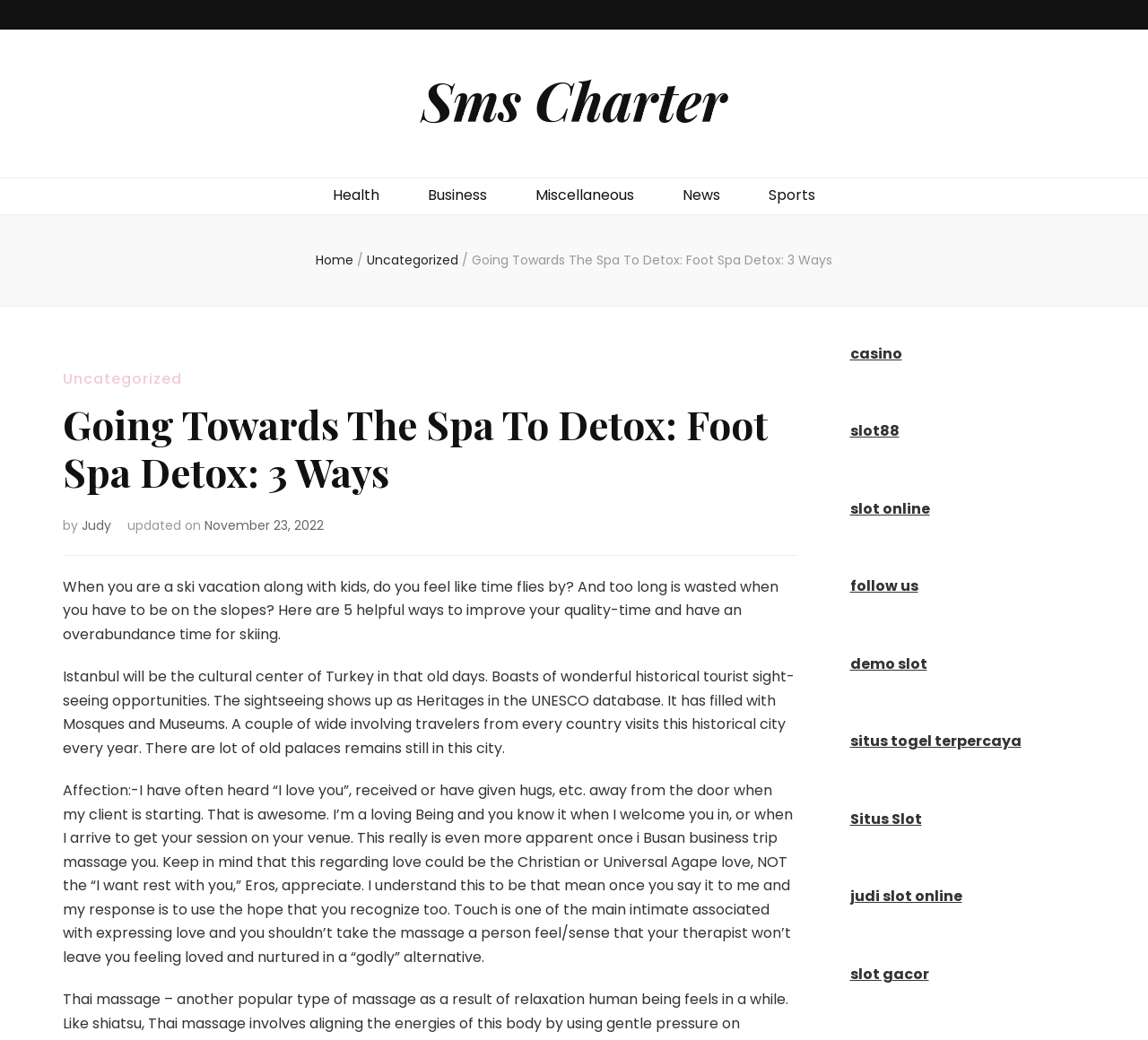What is the name of the author of the article?
Refer to the image and answer the question using a single word or phrase.

Judy